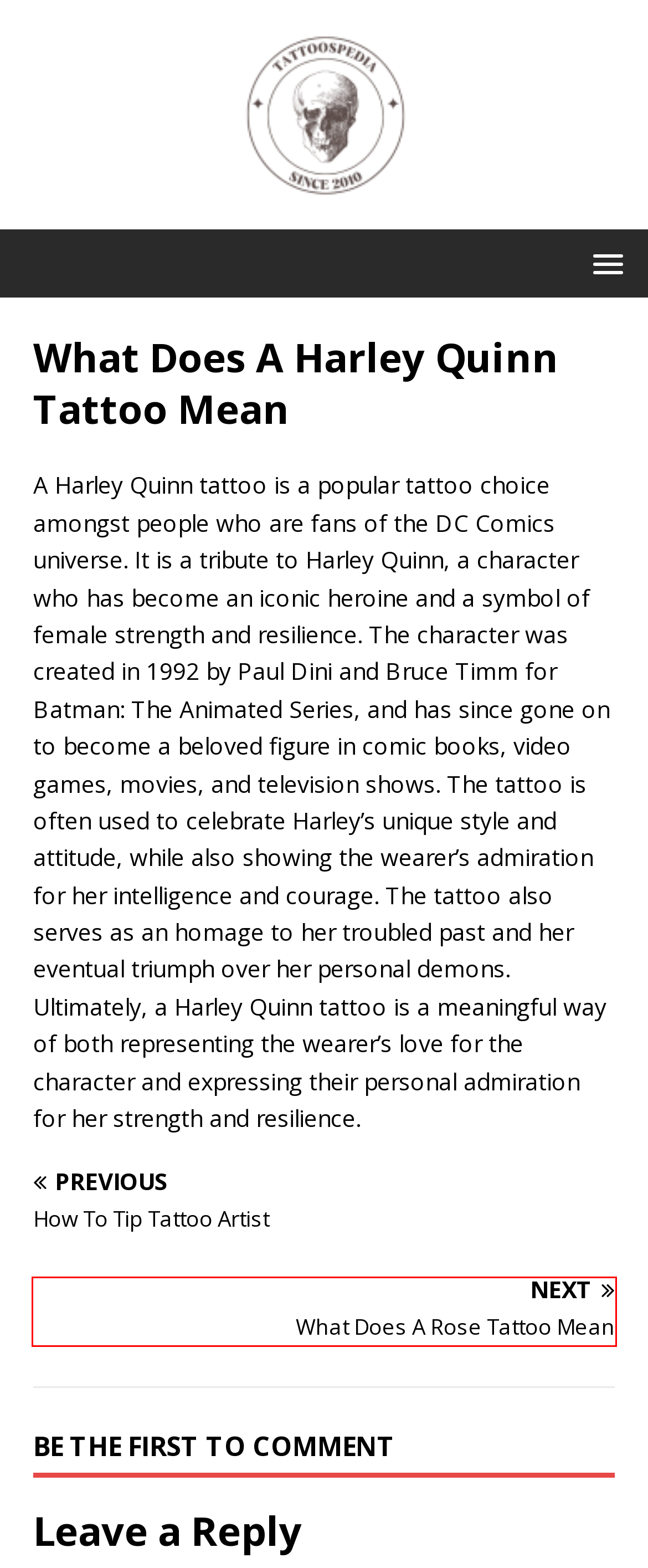You’re provided with a screenshot of a webpage that has a red bounding box around an element. Choose the best matching webpage description for the new page after clicking the element in the red box. The options are:
A. Guides Archives -
B. What Does A Rose Tattoo Mean -
C. What Does 5104 Tattoo Mean -
D. MH Magazine WordPress Theme | Responsive News & Magazine Theme
E. What Does 5 Dots Mean Tattoo -
F. How To Tip Tattoo Artist -
G. What Does 4 Dot Tattoo Mean -
H. What Does 505 Tattoo Mean -

B